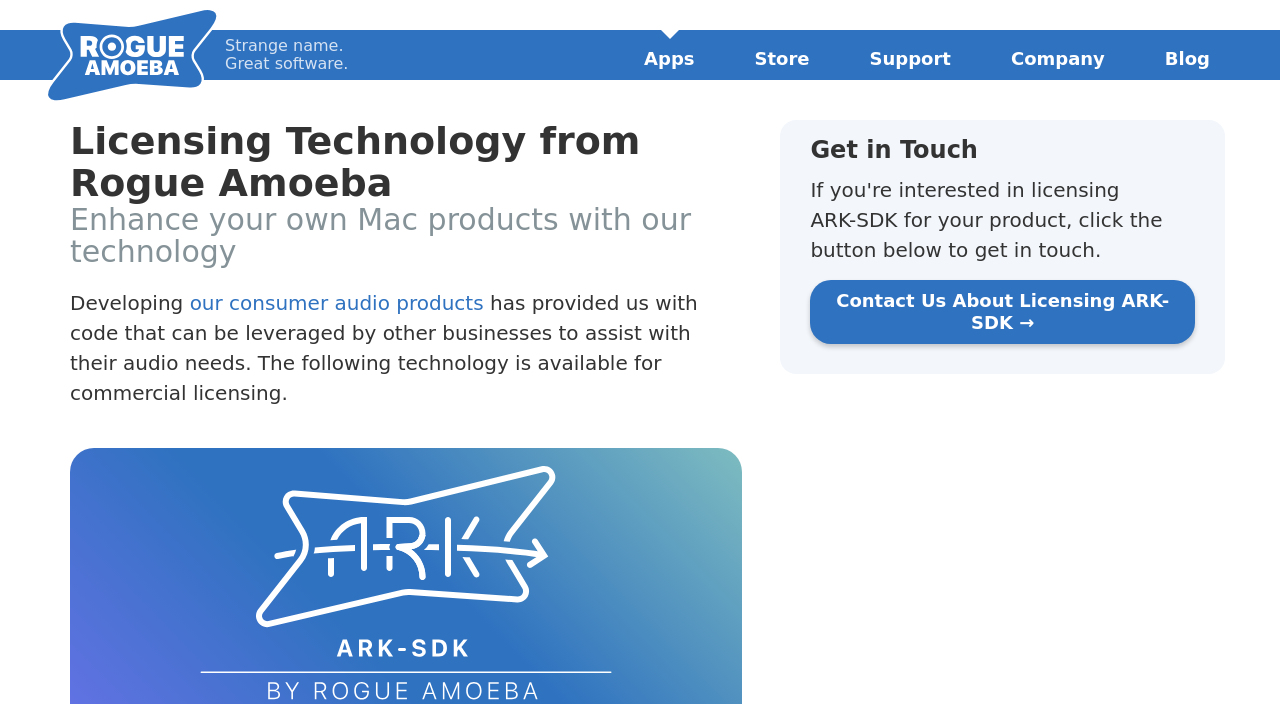What is the company's name?
Refer to the image and provide a thorough answer to the question.

I found the company's name 'Rogue Amoeba' in the top-left corner of the webpage, which is also the text of the logo image.